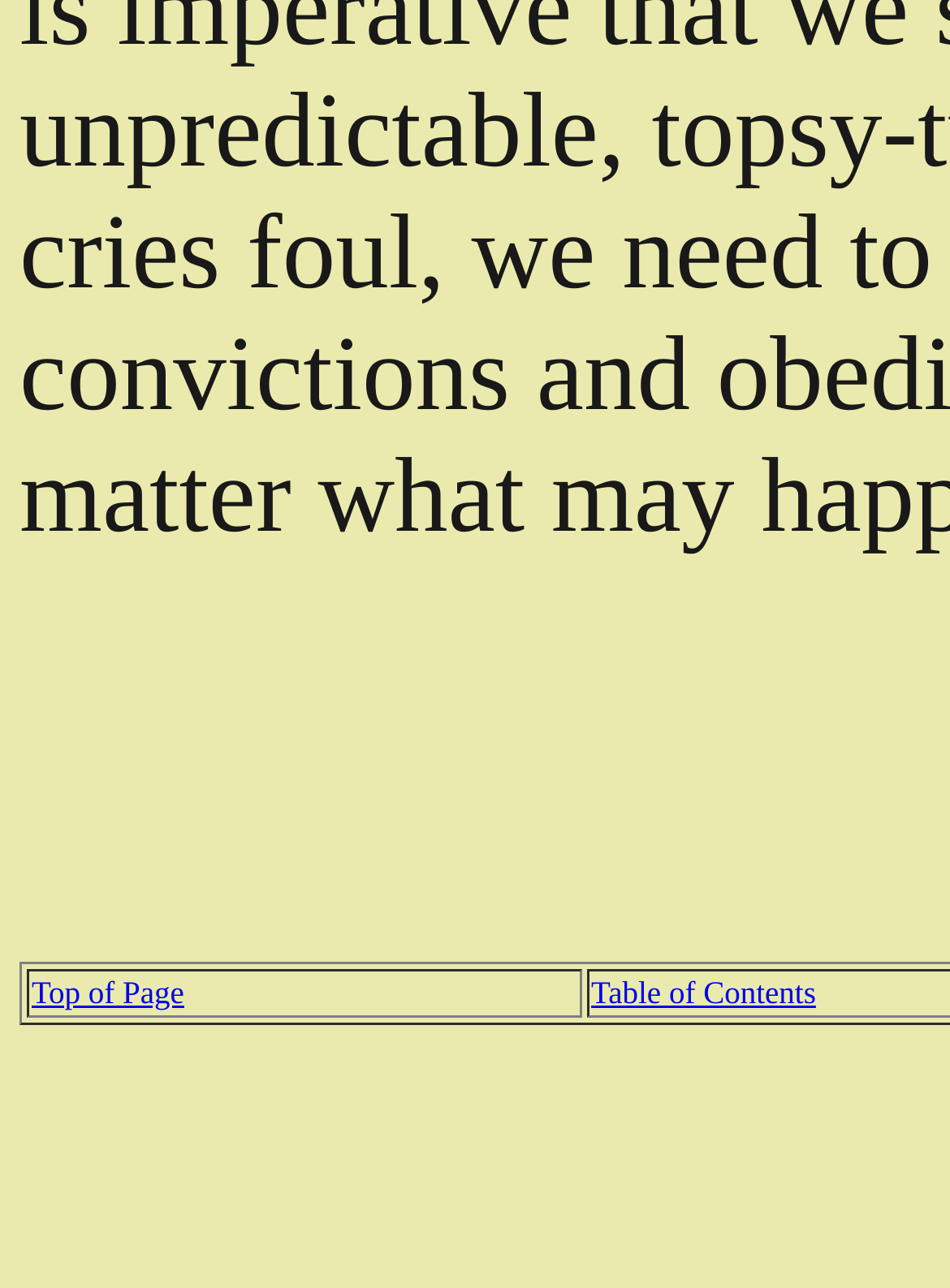Locate the bounding box of the UI element described by: "parent_node: DE aria-label="Back to top"" in the given webpage screenshot.

None